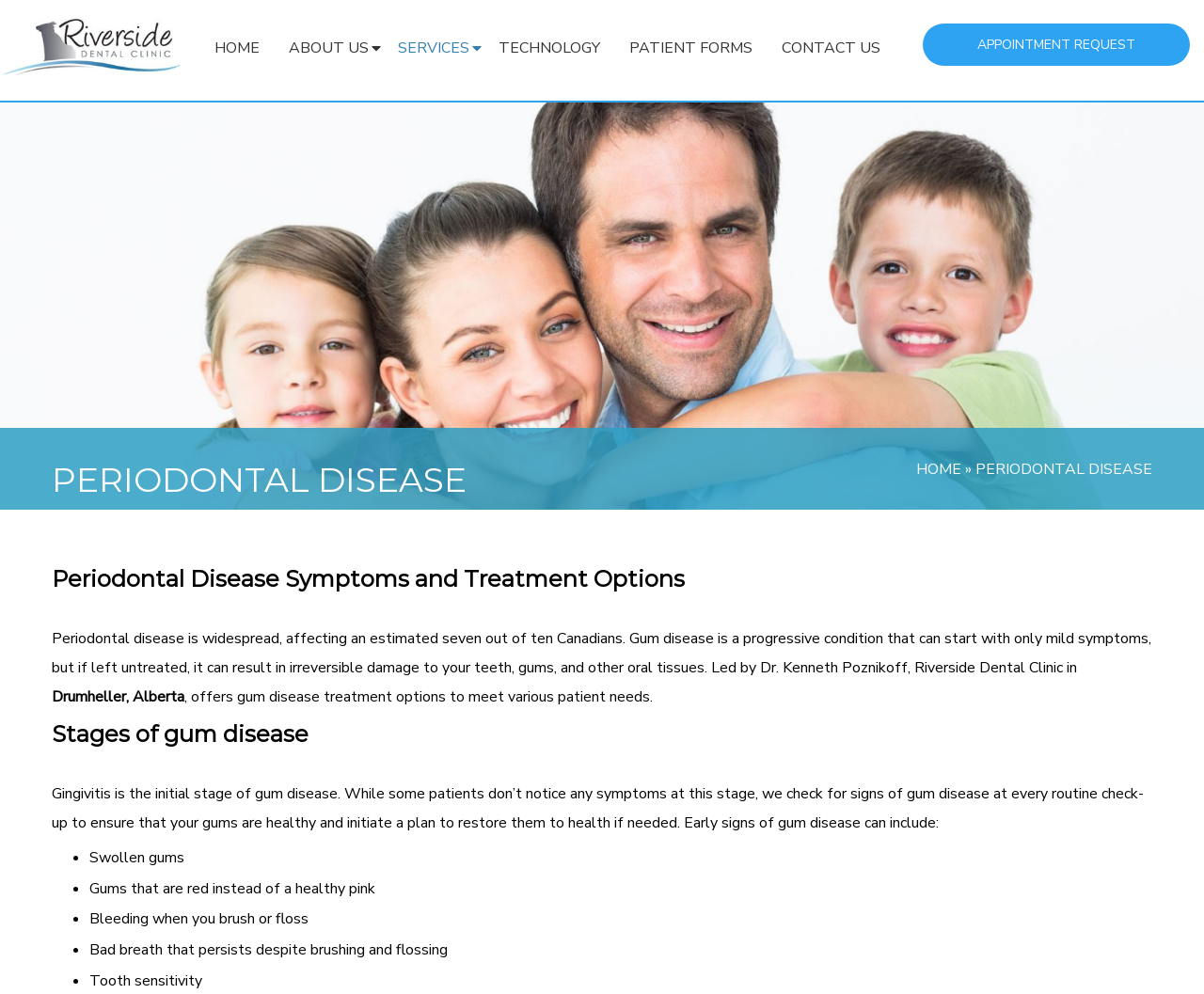Please determine the bounding box coordinates of the element's region to click for the following instruction: "Click on the 'CONTACT US' link".

[0.649, 0.0, 0.742, 0.103]